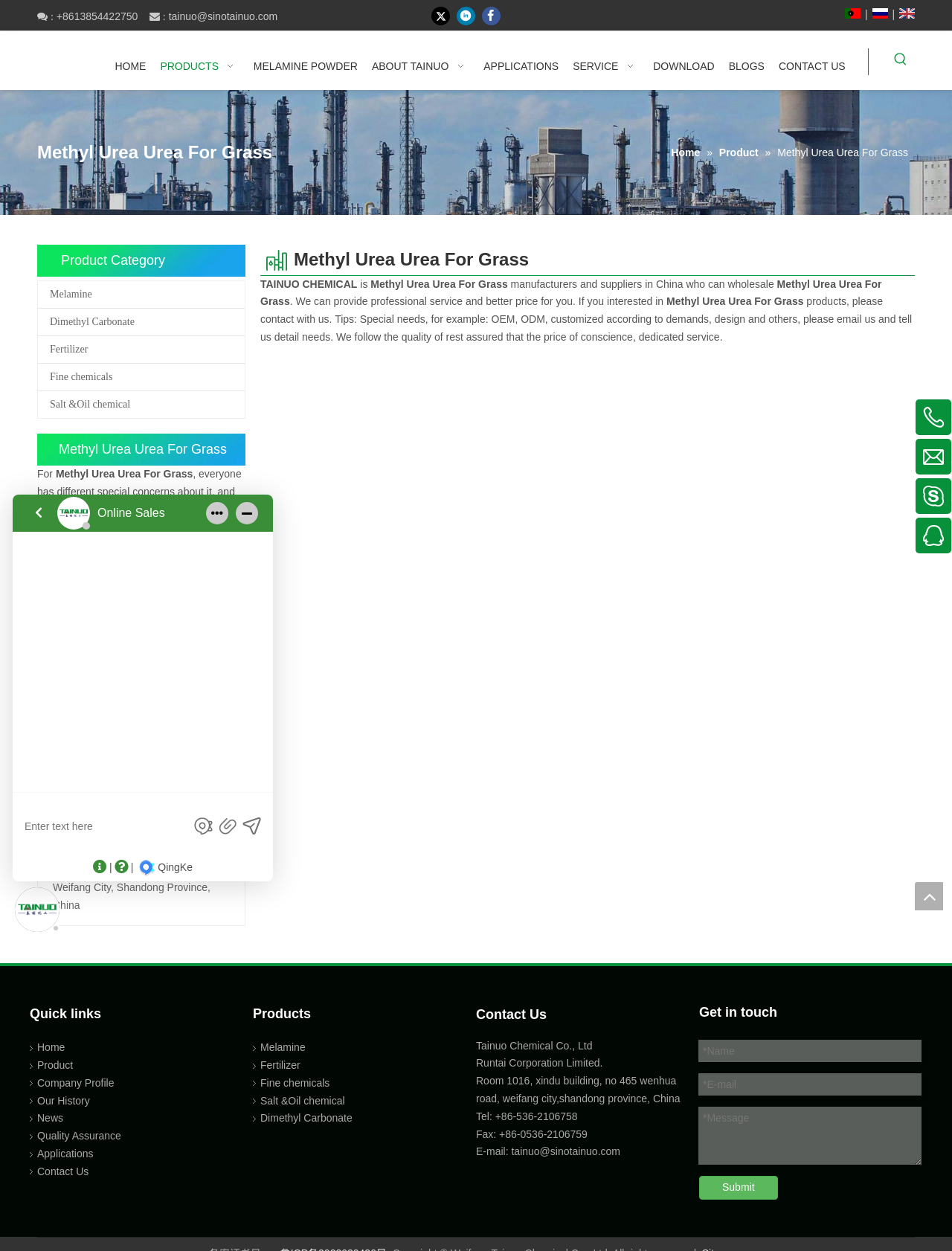Identify the bounding box of the UI component described as: "QQ".

[0.962, 0.413, 0.999, 0.442]